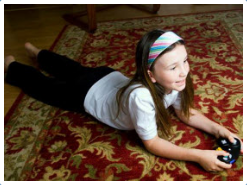Offer an in-depth description of the image shown.

A young girl enjoys a gaming session while lying on her stomach on a plush, intricately designed area rug. She wears a white t-shirt and black pants, with a colorful headband adding a playful touch to her outfit. Her smile reflects excitement as she focuses on the game controller in her hands. The surrounding environment is cozy, illuminated by soft lighting, creating an inviting atmosphere for indoor play and relaxation. This scene captures a moment of joy and engagement, showcasing the fun of gaming in a comfortable home setting.